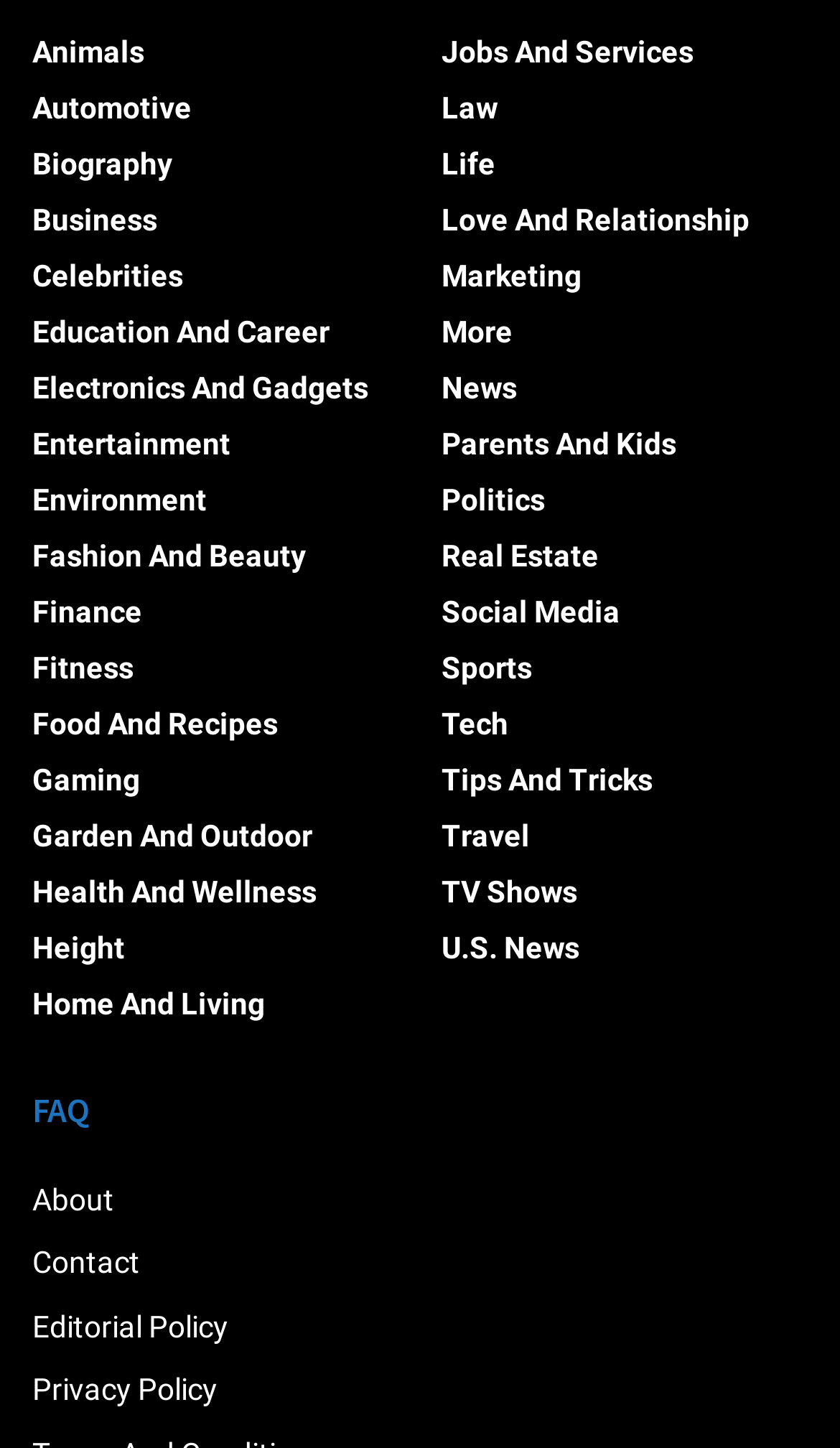Pinpoint the bounding box coordinates of the element you need to click to execute the following instruction: "Click on the 'Biography' category". The bounding box should be represented by four float numbers between 0 and 1, in the format [left, top, right, bottom].

None